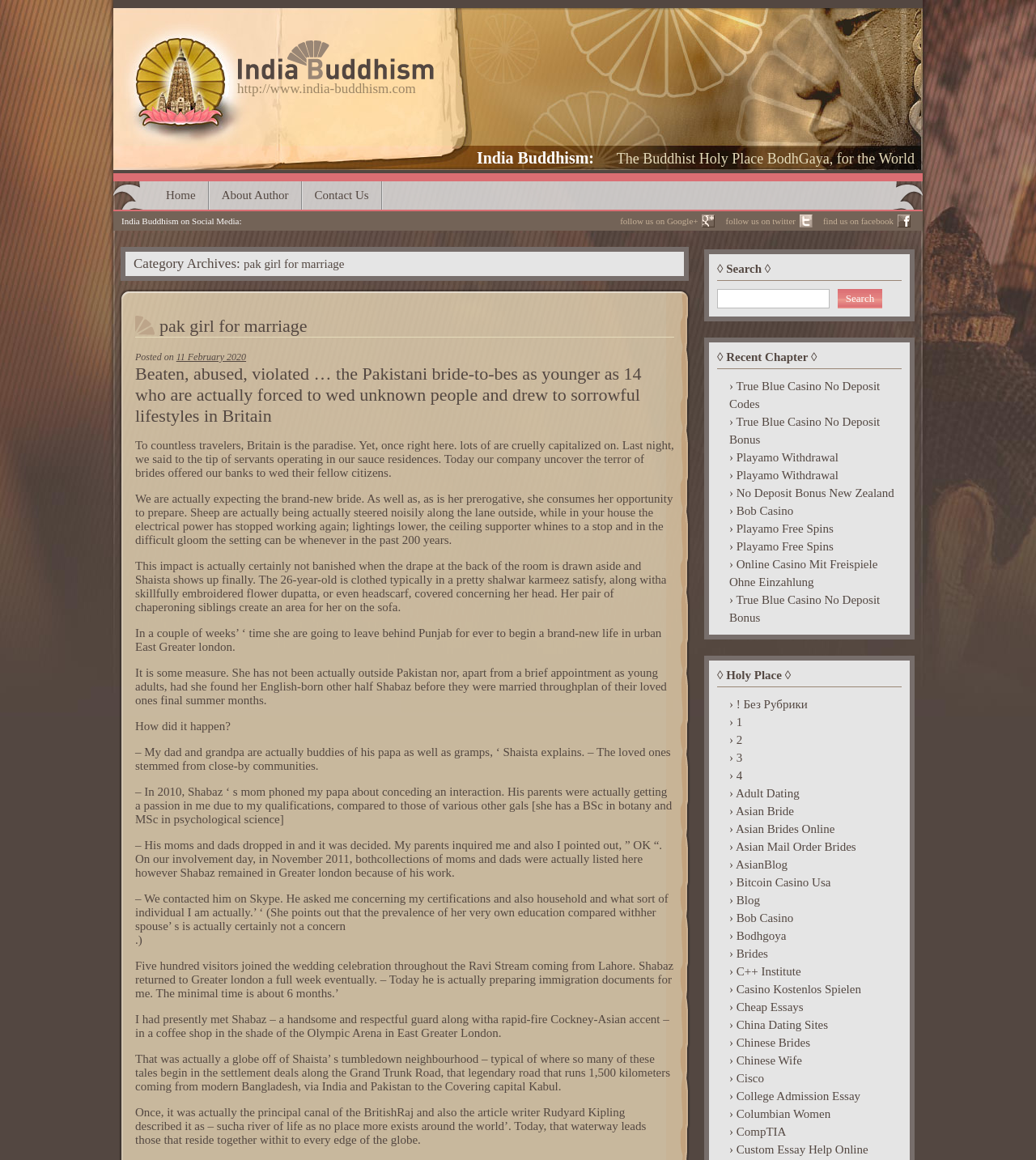Kindly determine the bounding box coordinates of the area that needs to be clicked to fulfill this instruction: "Click the 'Search' button".

[0.808, 0.249, 0.852, 0.266]